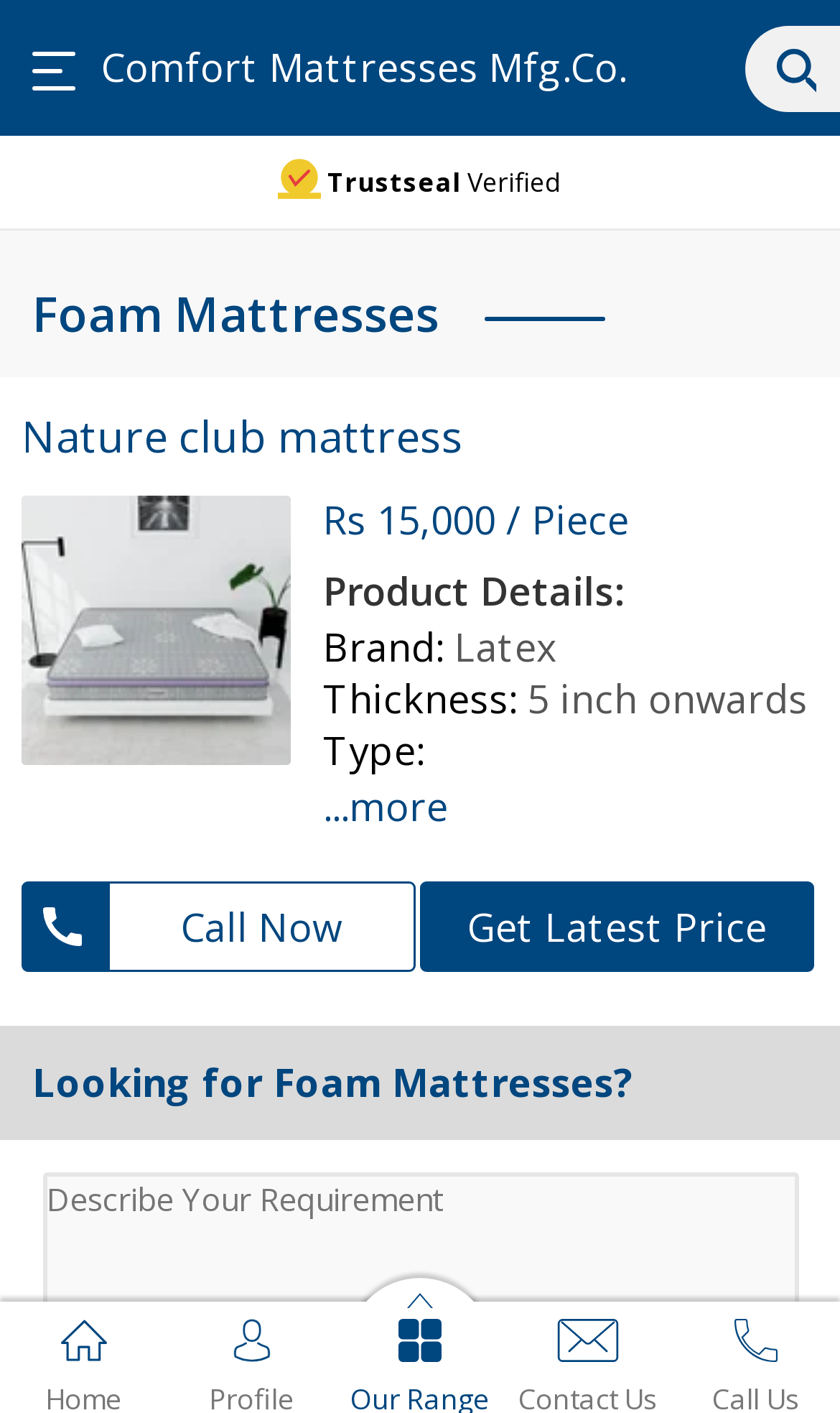How can I get the latest price of the Nature club mattress?
Using the image as a reference, answer the question with a short word or phrase.

Get Latest Price